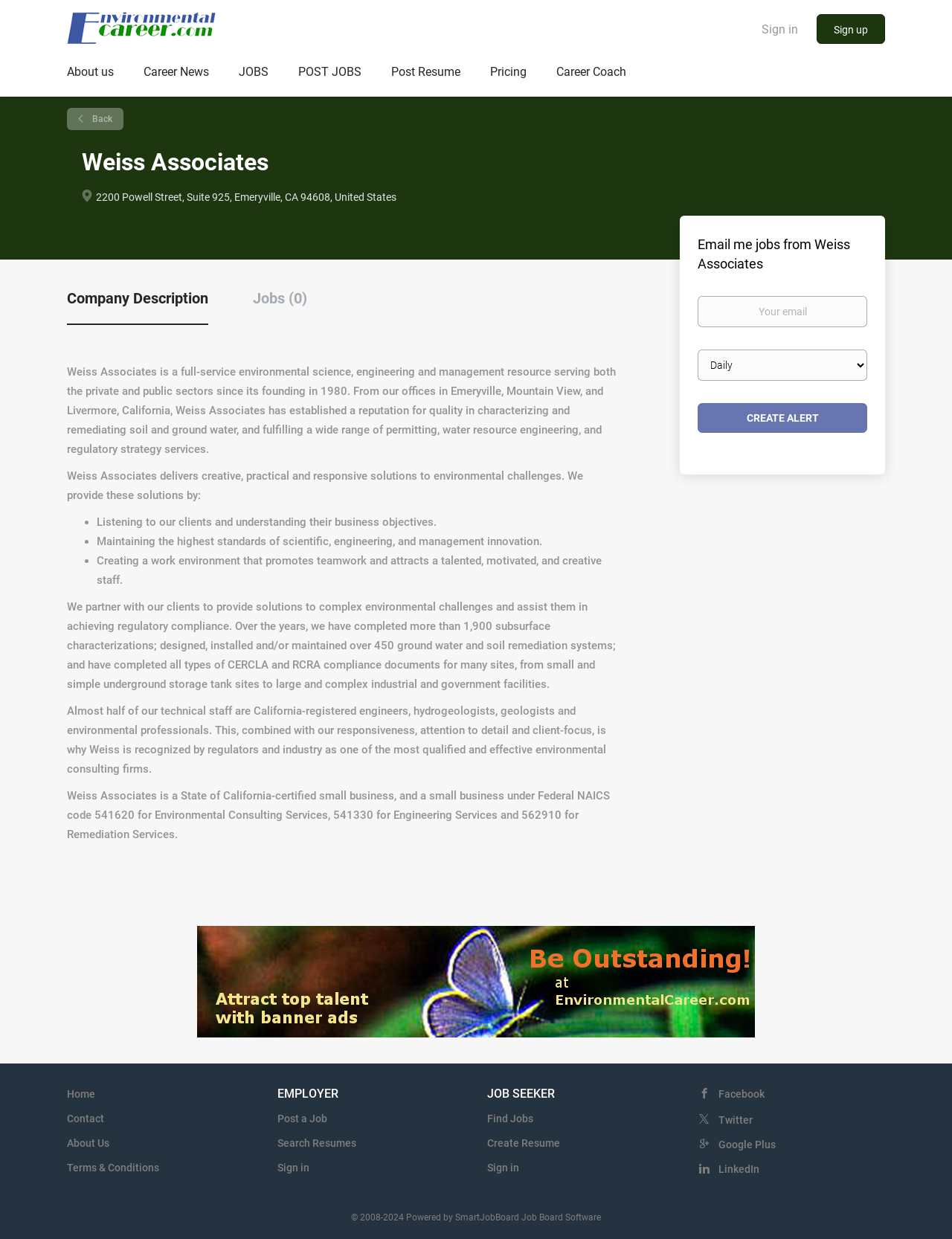Provide a brief response to the question using a single word or phrase: 
What is the email frequency option?

Email frequency